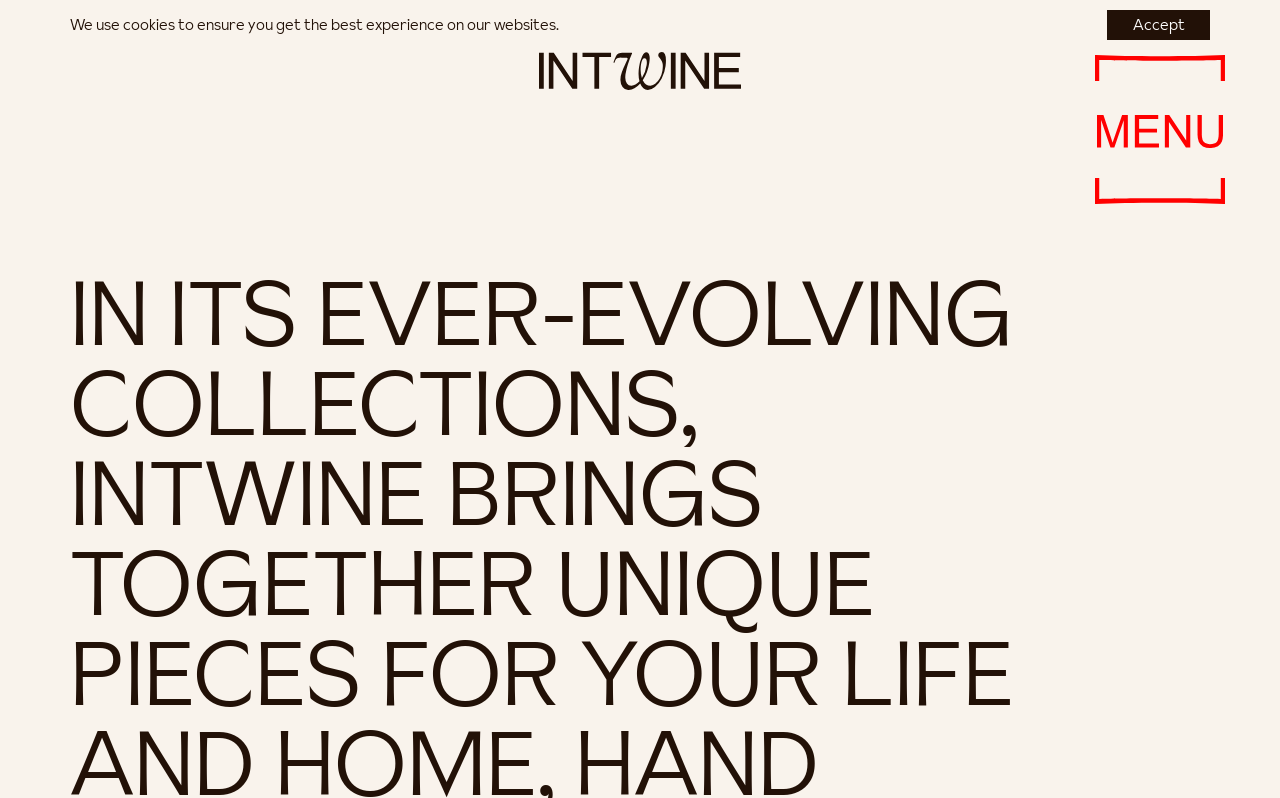What is the shape of the image at the top left?
Based on the image, answer the question with a single word or brief phrase.

Rectangle